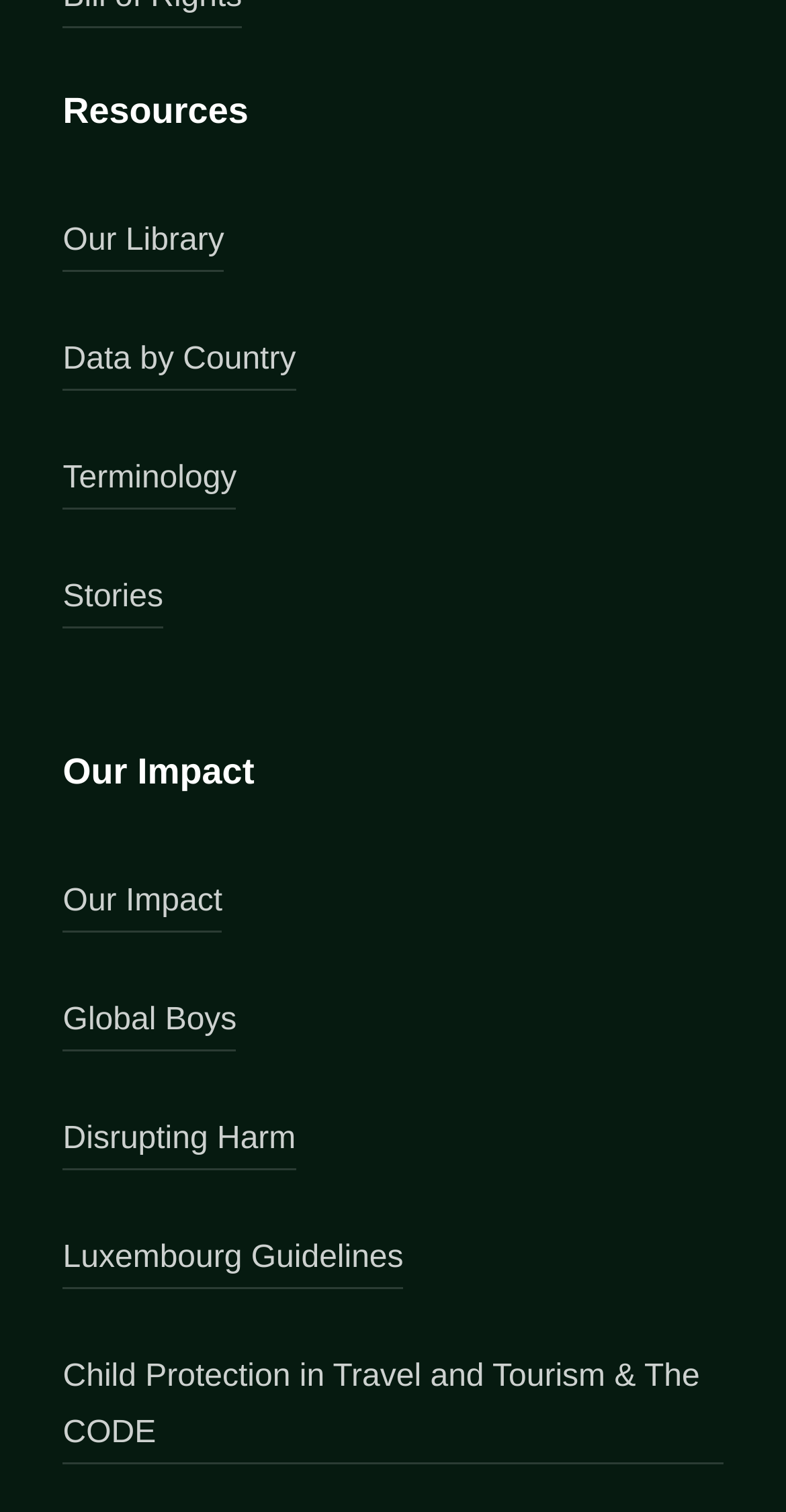Given the description "Disrupting Harm", determine the bounding box of the corresponding UI element.

[0.08, 0.736, 0.376, 0.774]